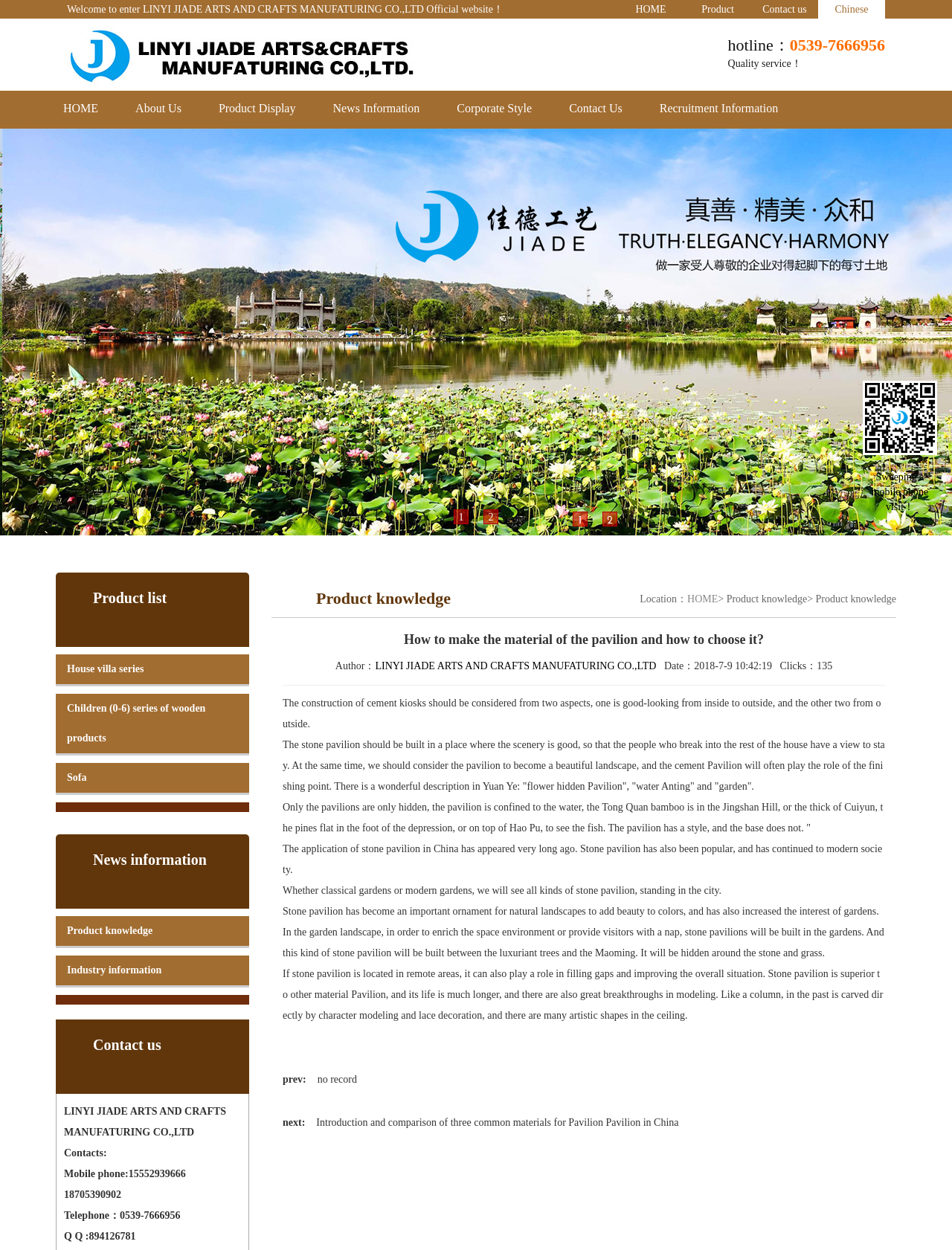Please answer the following question using a single word or phrase: Where should a stone pavilion be located?

In a place with good scenery